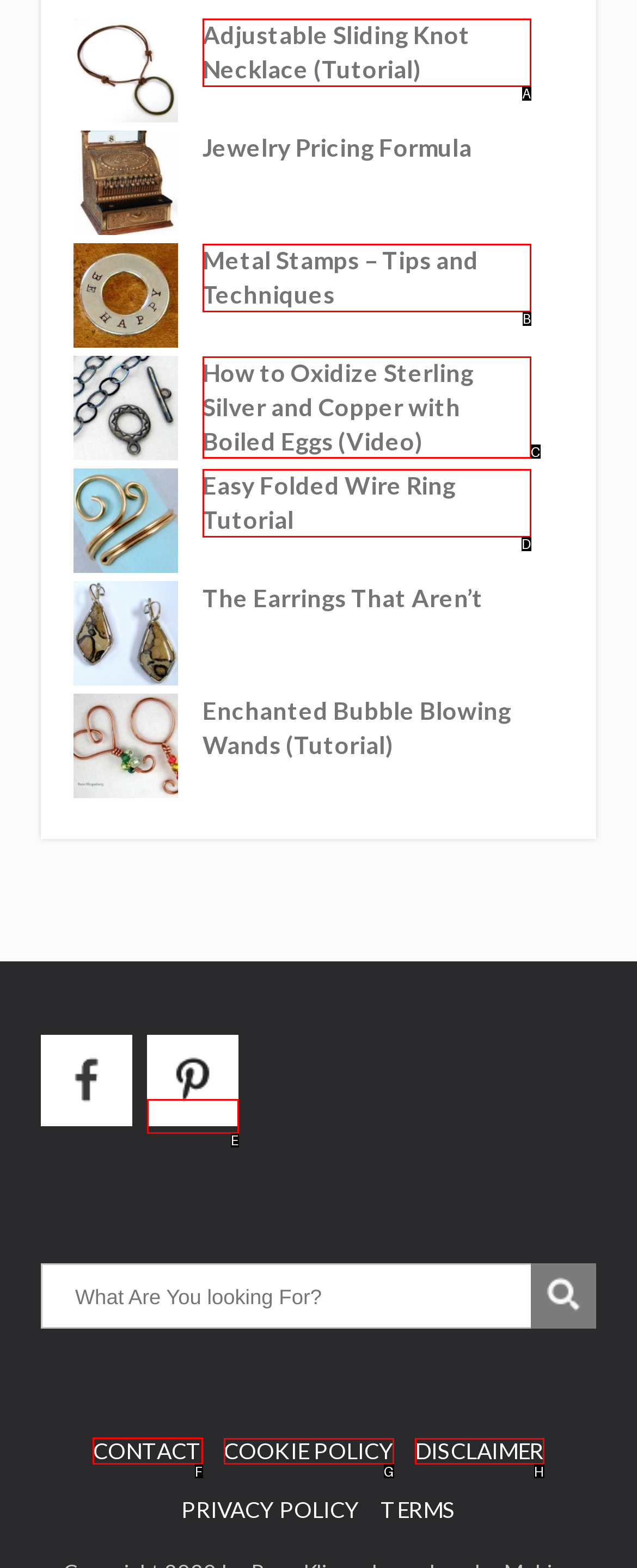Choose the HTML element that should be clicked to achieve this task: Contact the website administrator
Respond with the letter of the correct choice.

F